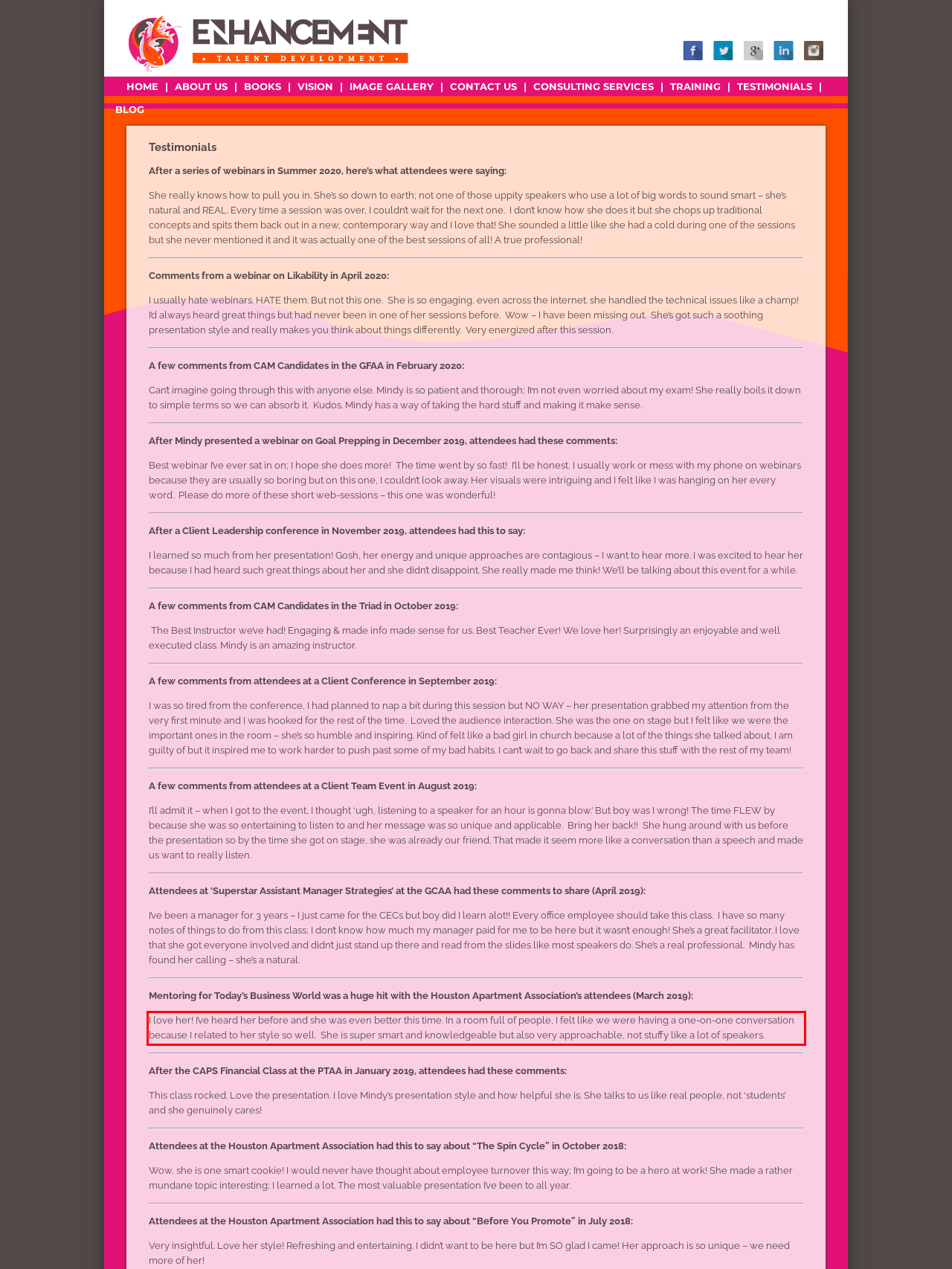You are presented with a screenshot containing a red rectangle. Extract the text found inside this red bounding box.

I love her! I’ve heard her before and she was even better this time. In a room full of people, I felt like we were having a one-on-one conversation because I related to her style so well. She is super smart and knowledgeable but also very approachable, not stuffy like a lot of speakers.